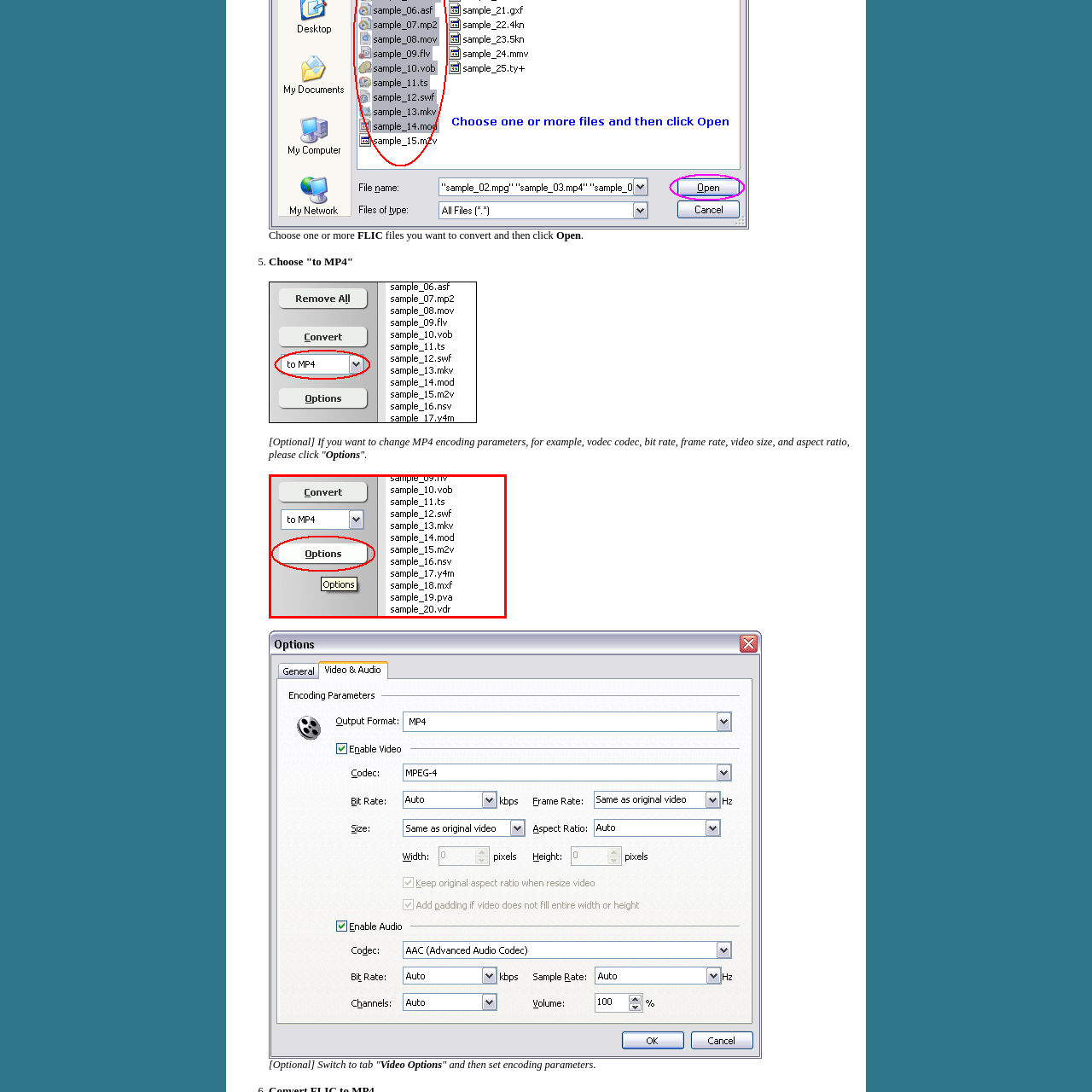What format is the user converting files to? View the image inside the red bounding box and respond with a concise one-word or short-phrase answer.

MP4